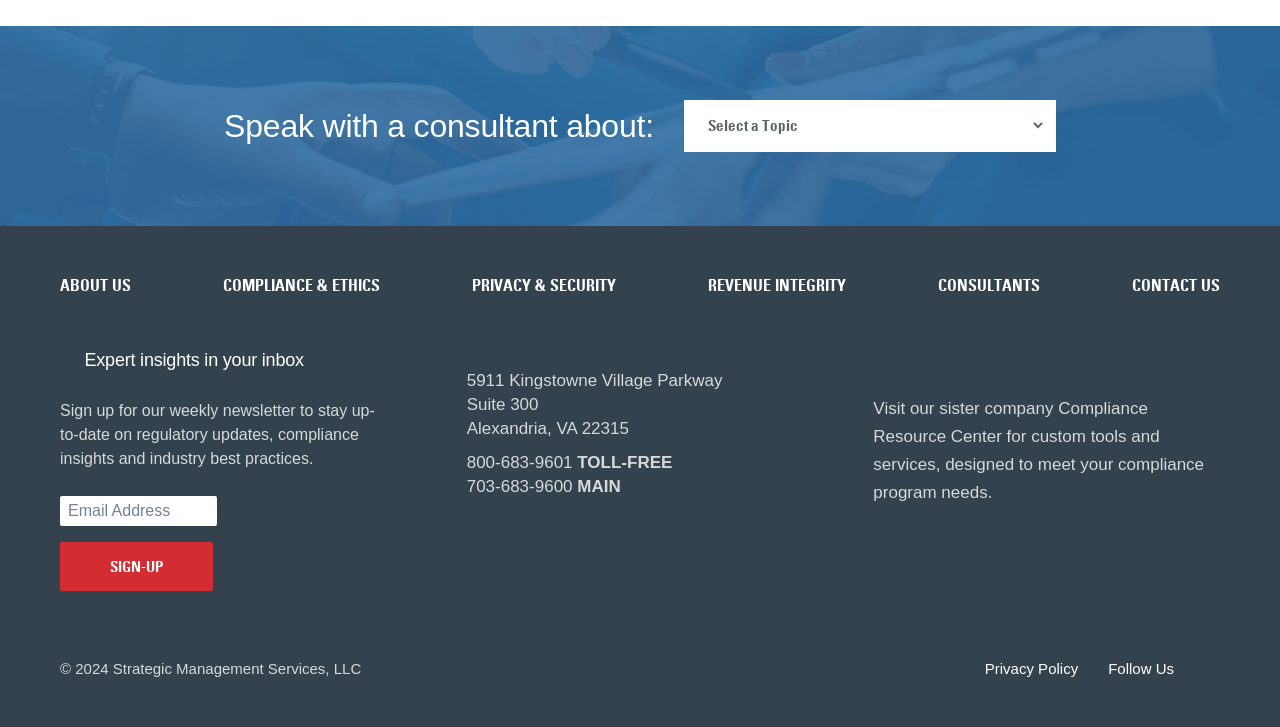Determine the bounding box coordinates of the clickable region to carry out the instruction: "Read the Privacy Policy".

[0.769, 0.896, 0.842, 0.945]